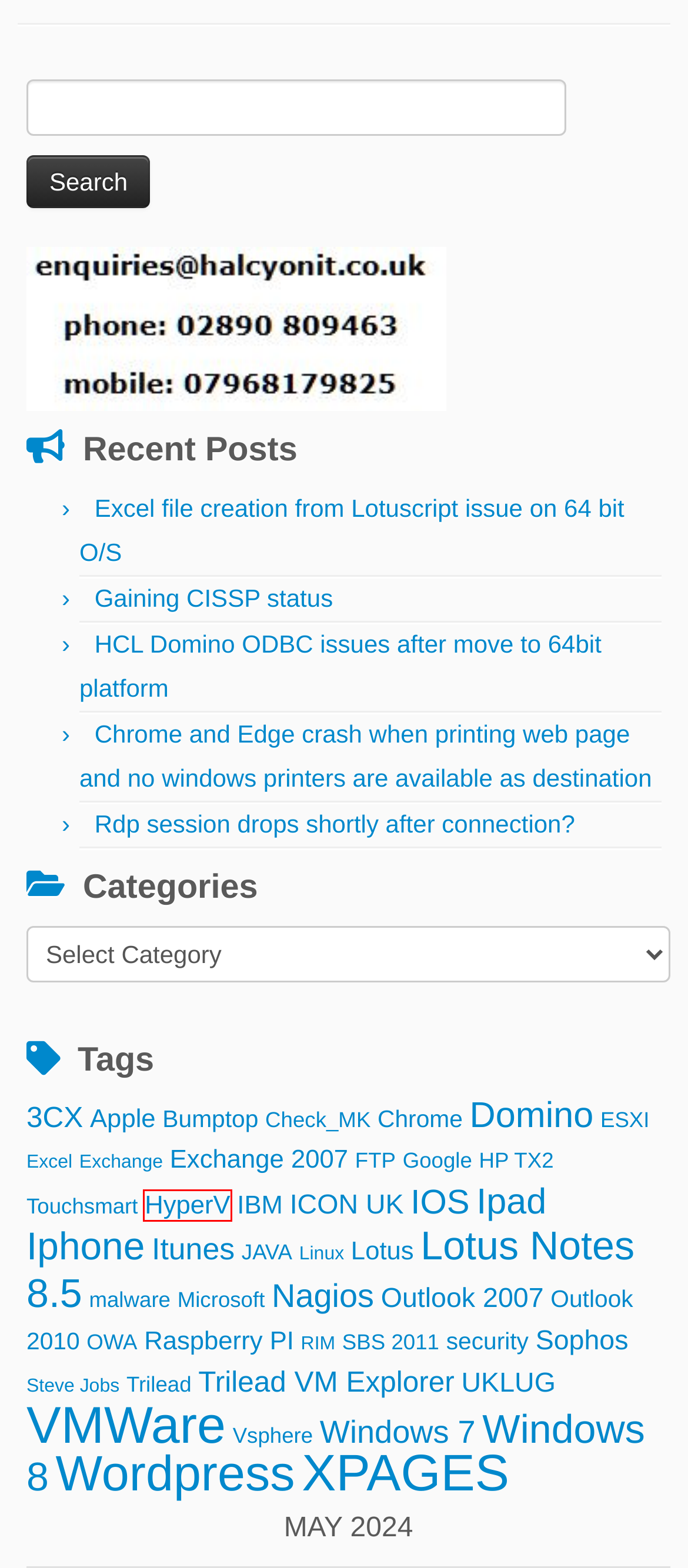Observe the webpage screenshot and focus on the red bounding box surrounding a UI element. Choose the most appropriate webpage description that corresponds to the new webpage after clicking the element in the bounding box. Here are the candidates:
A. Steve Jobs Archives - Halcyon IT
B. HyperV Archives - Halcyon IT
C. Check_MK Archives - Halcyon IT
D. HCL Domino ODBC issues after move to 64bit platform - Halcyon IT
E. SBS 2011 Archives - Halcyon IT
F. Exchange Archives - Halcyon IT
G. Gaining CISSP status - Halcyon IT
H. Windows 8 Archives - Halcyon IT

B